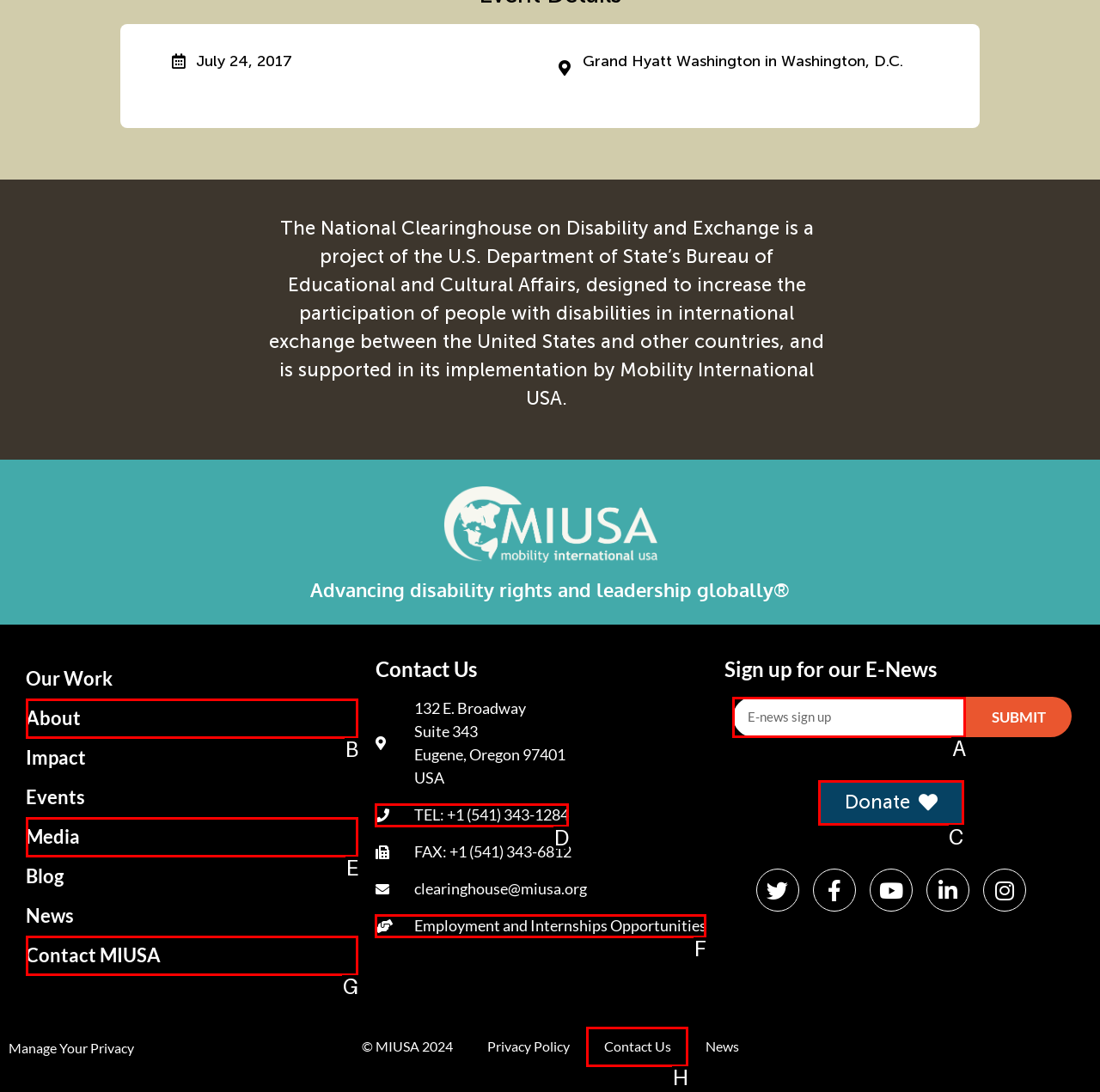Point out the specific HTML element to click to complete this task: Click on 'Donate' Reply with the letter of the chosen option.

C